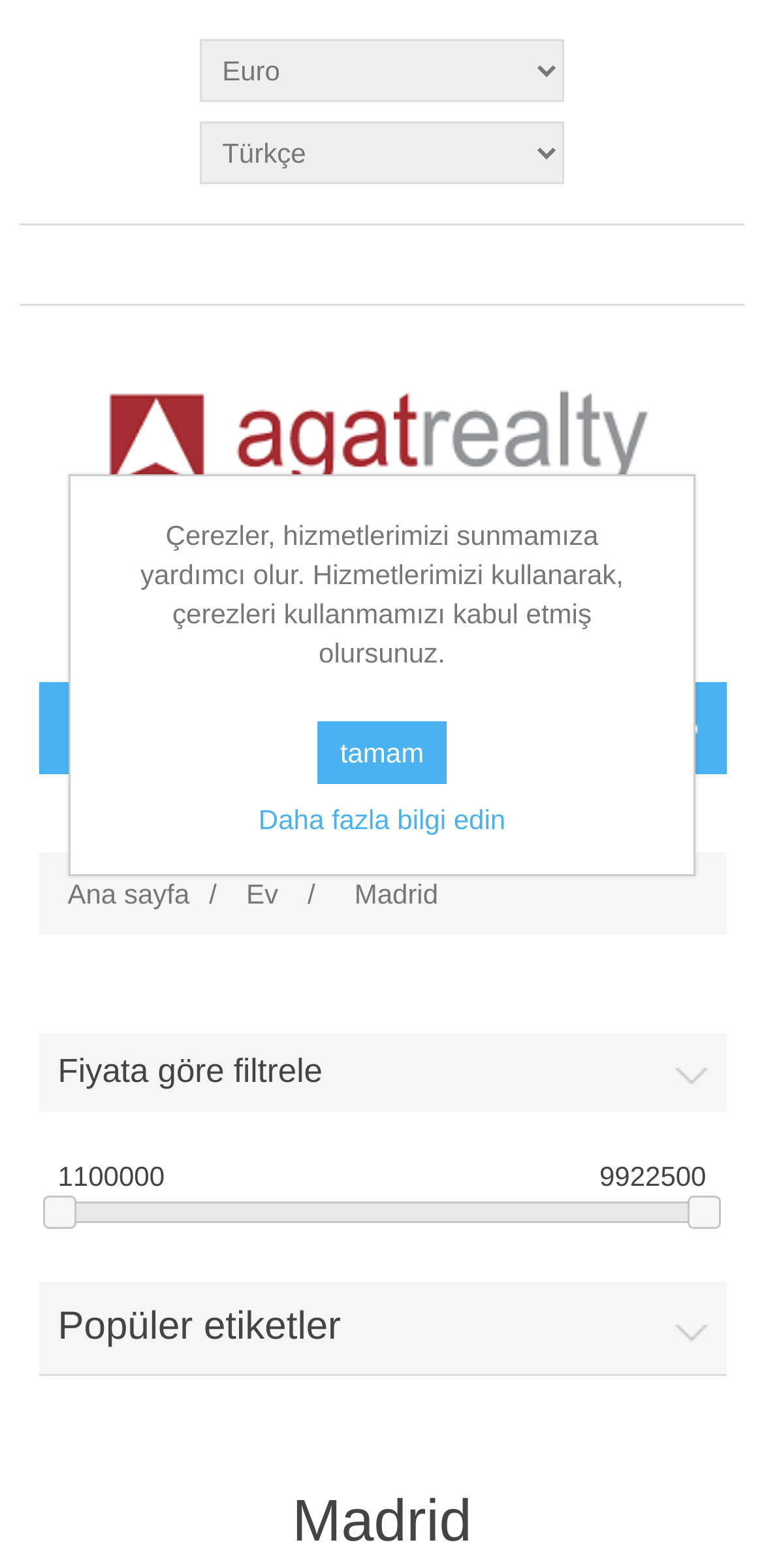Offer a comprehensive description of the webpage’s content and structure.

The webpage is about investments in real estate, specifically overseas properties, villas, and apartments for sale in Madrid. 

At the top, there are two comboboxes, one for selecting a currency and the other for selecting a language, positioned side by side. Below them, there is a link to "Agat Realty" accompanied by an image of the same name, taking up most of the width of the page. 

To the right of the image, there is a search box with a button labeled "ARA" (meaning "Search" in Turkish). Above the search box, there is a text "MENÜ" (meaning "Menu" in Turkish). 

Below the search box, there is a menu with links to "Ana sayfa" (meaning "Home" in Turkish), "Ev" (meaning "Home" in Turkish), and a separator. The menu is followed by a text "Madrid" and a filter option to sort by price. 

There are two prices, 1100000 and 9922500, displayed on the page, possibly related to the properties for sale. Below these prices, there is a text "Popüler etiketler" (meaning "Popular labels" in Turkish). 

The main content of the page is headed by a title "Madrid", taking up the full width of the page. 

At the bottom of the page, there is a notification about cookies, explaining that they are used to provide services and that by using the services, the user accepts the use of cookies. There is a button to accept this and a link to learn more.